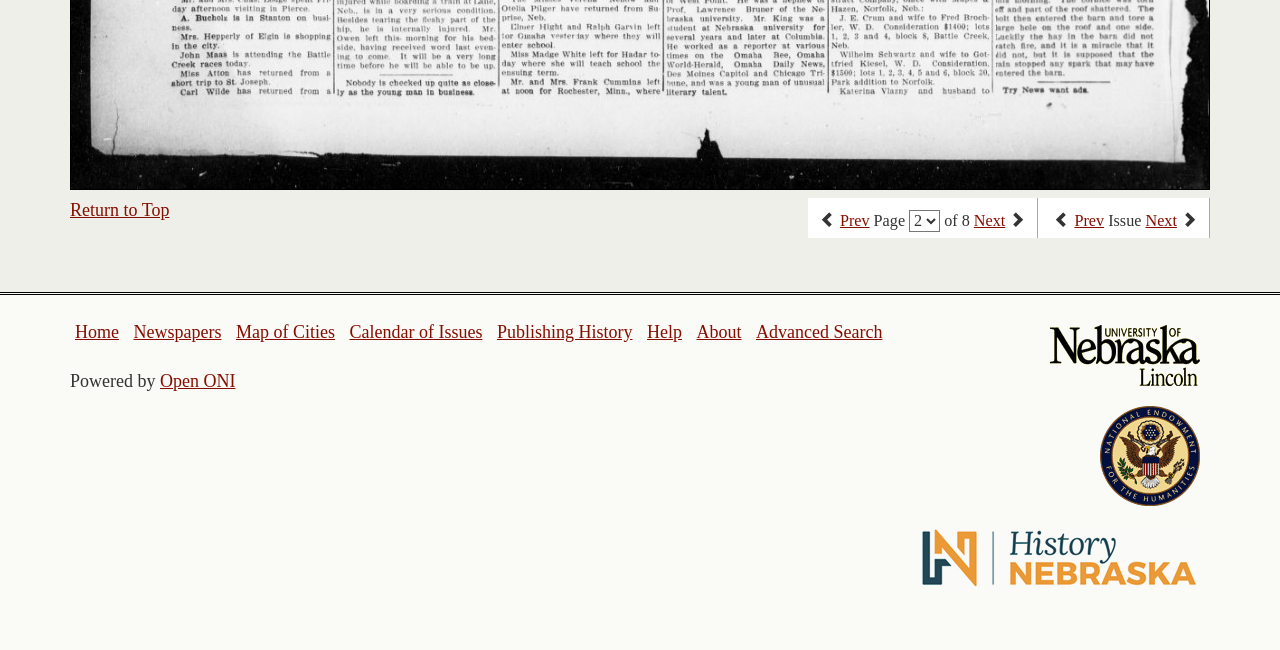How many logos are there at the bottom of the page?
Can you offer a detailed and complete answer to this question?

I looked at the bottom of the page and found three logos: the University of Nebraska Lincoln logo, the National Endowment for the Humanities logo, and the History Nebraska Logo, which are all displayed in a row.